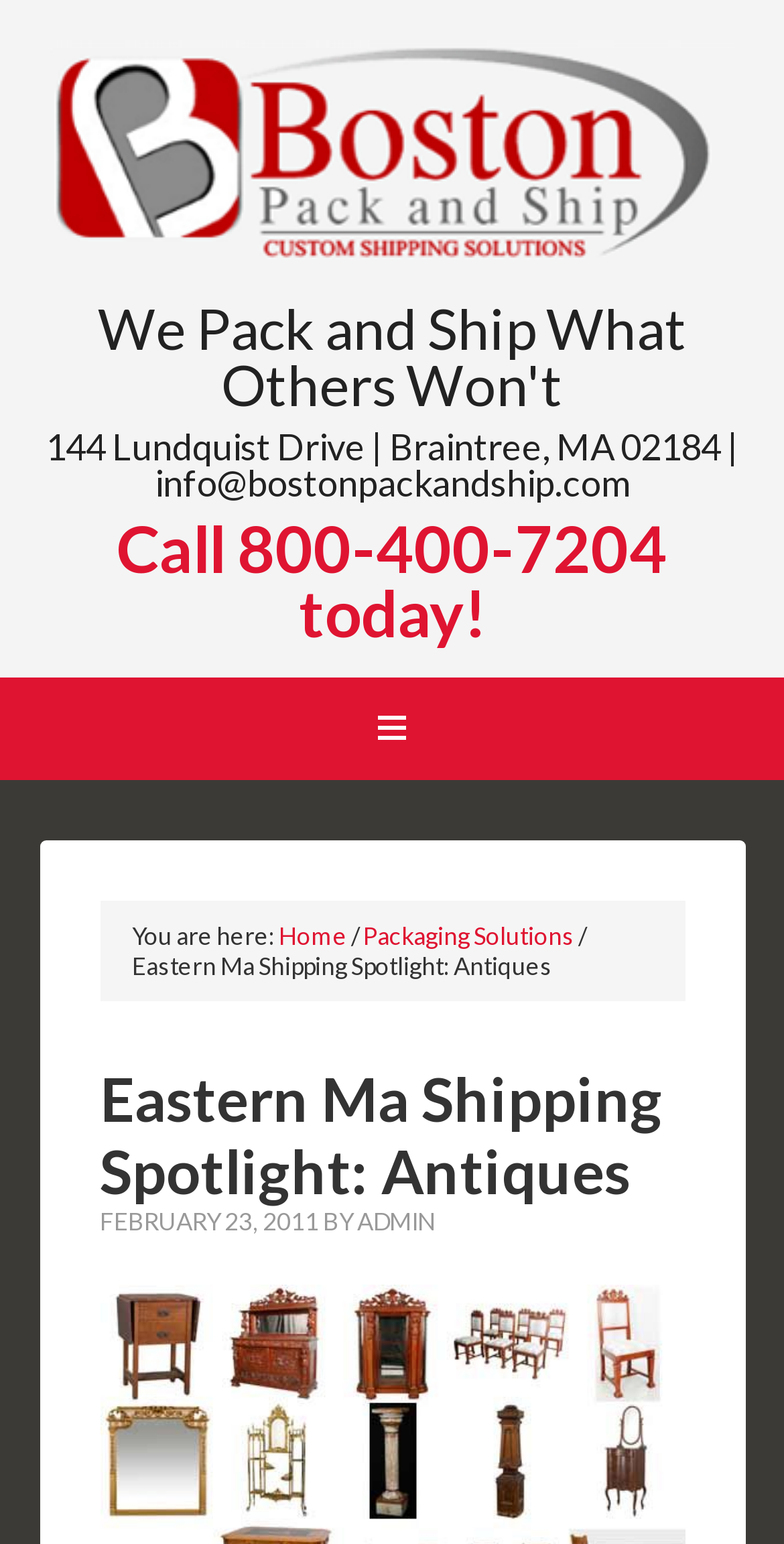Look at the image and answer the question in detail:
What is the address of the company?

The address is obtained from the heading element with the text '144 Lundquist Drive | Braintree, MA 02184 | info@bostonpackandship.com' which is located below the company name.